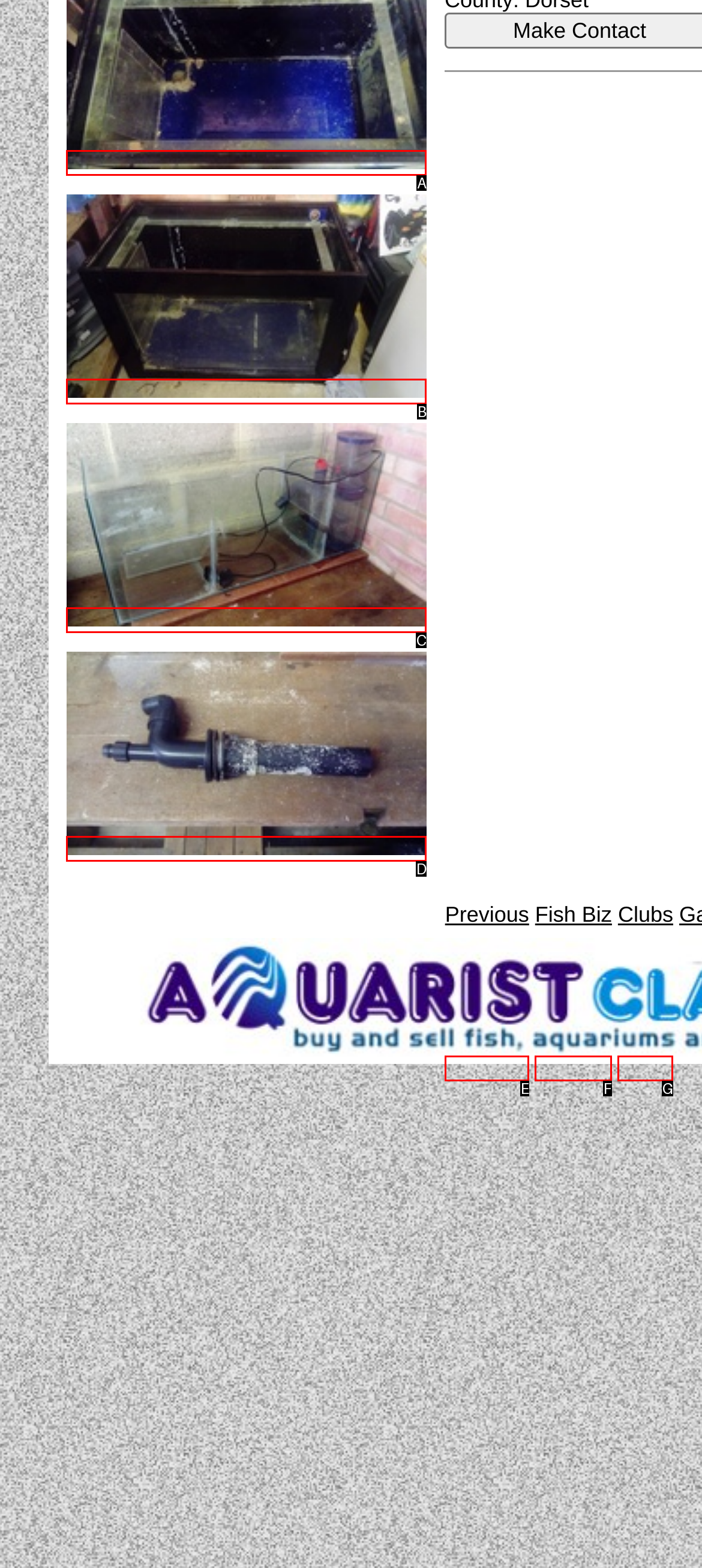Identify the HTML element that matches the description: Fish Biz. Provide the letter of the correct option from the choices.

F